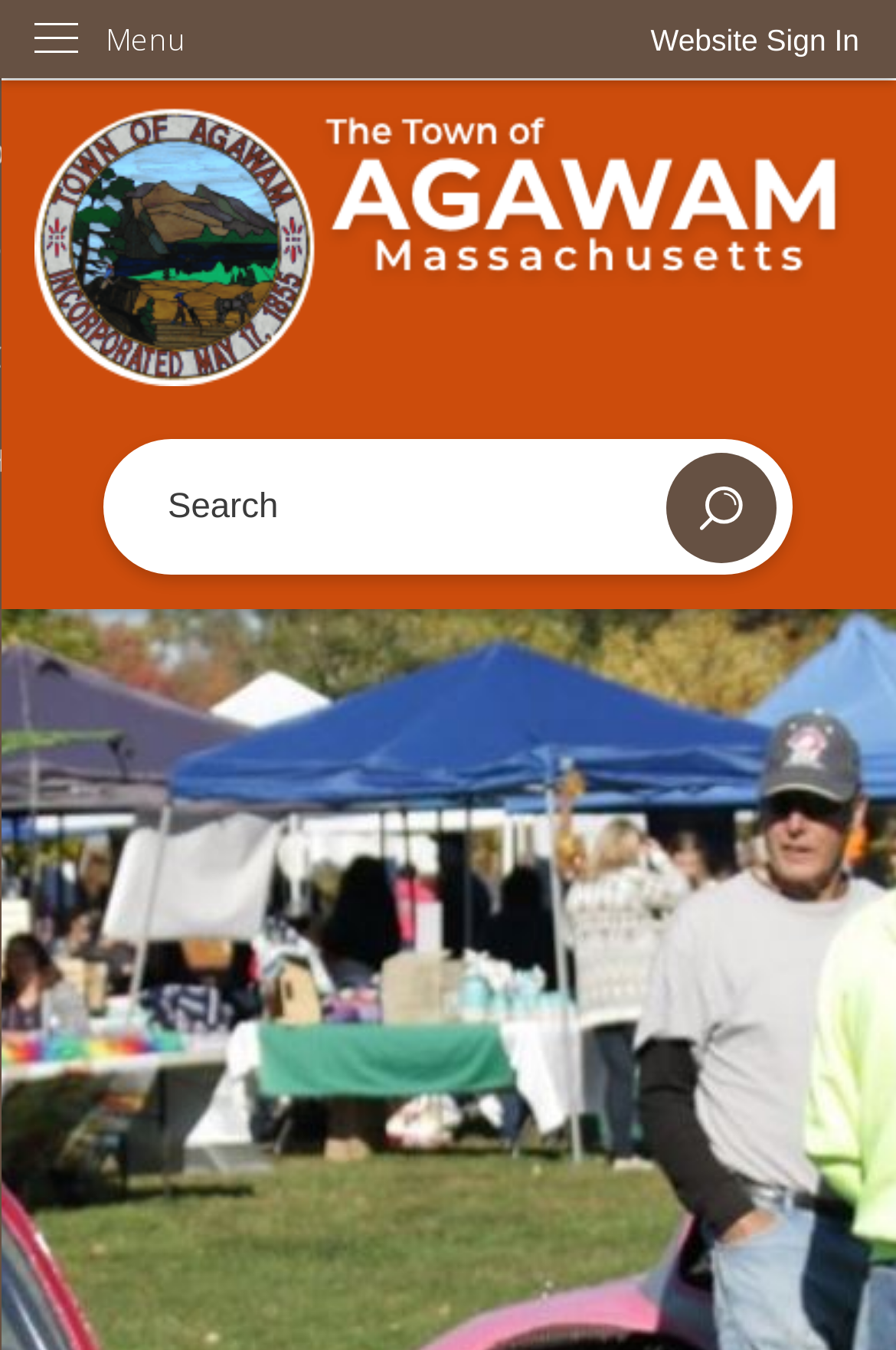Explain in detail what is displayed on the webpage.

The webpage is about the Agawam Municipal Golf Commission. At the top left corner, there is a "Skip to Main Content" link. Next to it, on the top right corner, is a "Website Sign In" button. Below the sign-in button, there is a vertical menu with a "Menu" label. 

Below the menu, there is a prominent "Home Page" link, accompanied by an image, spanning almost the entire width of the page. 

In the middle of the page, there is a search region with a search textbox and a "Search button" on the right side of the textbox. The search button has an image on it. The search region is positioned roughly in the middle of the page, both horizontally and vertically.